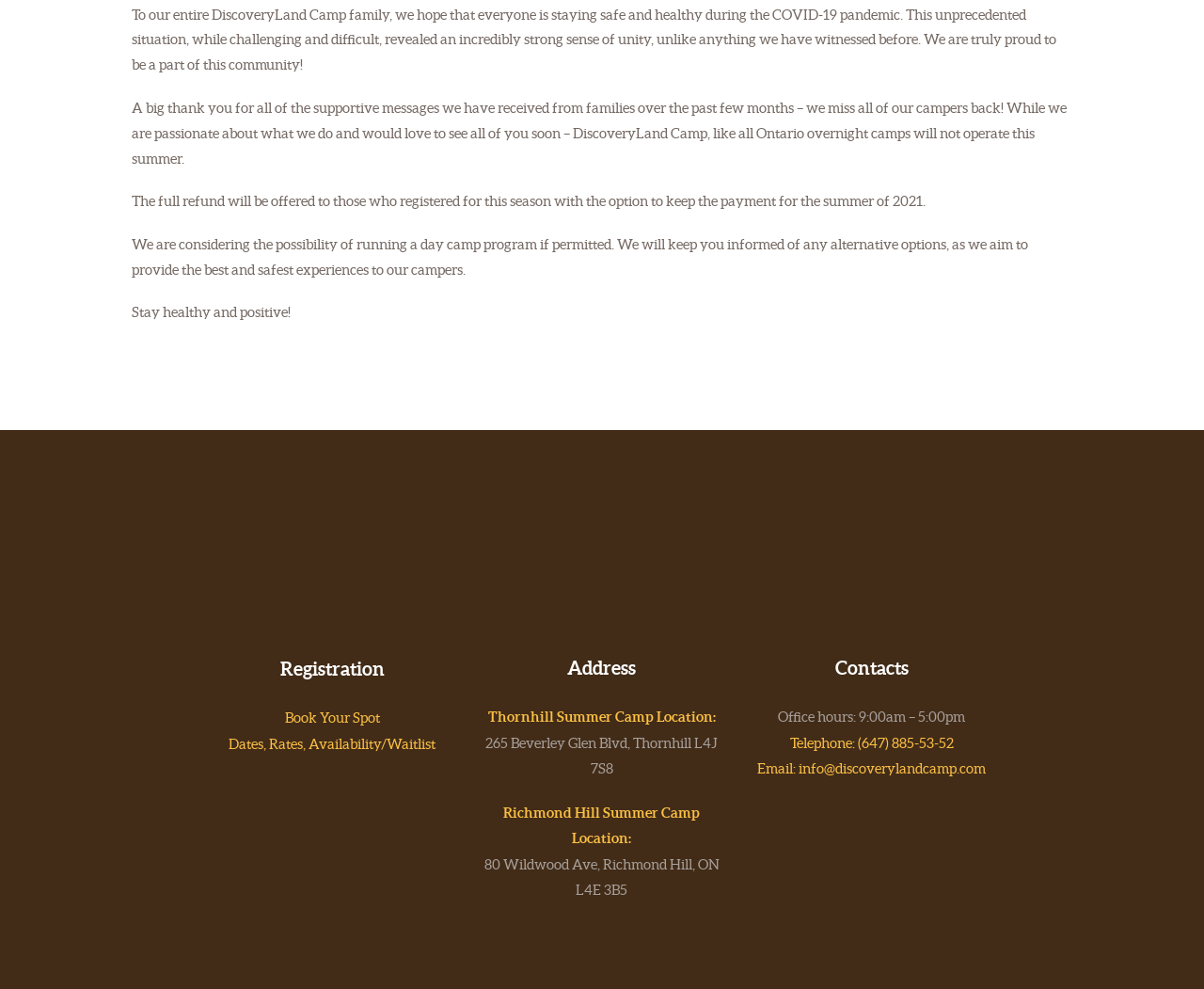How many summer camp locations are mentioned?
Answer the question with as much detail as possible.

The text mentions two summer camp locations: Thornhill Summer Camp Location and Richmond Hill Summer Camp Location. These are the only two locations mentioned on the webpage.